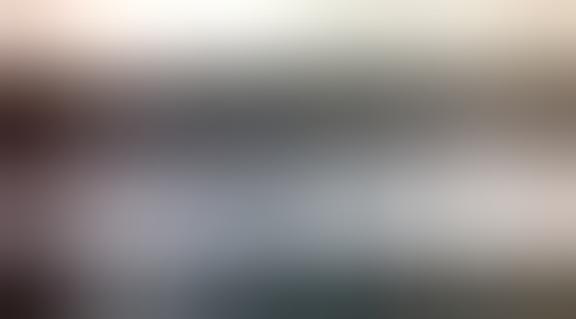Please provide a one-word or phrase answer to the question: 
What is the goal of Ethnic Talents?

Job opportunities for Roma individuals